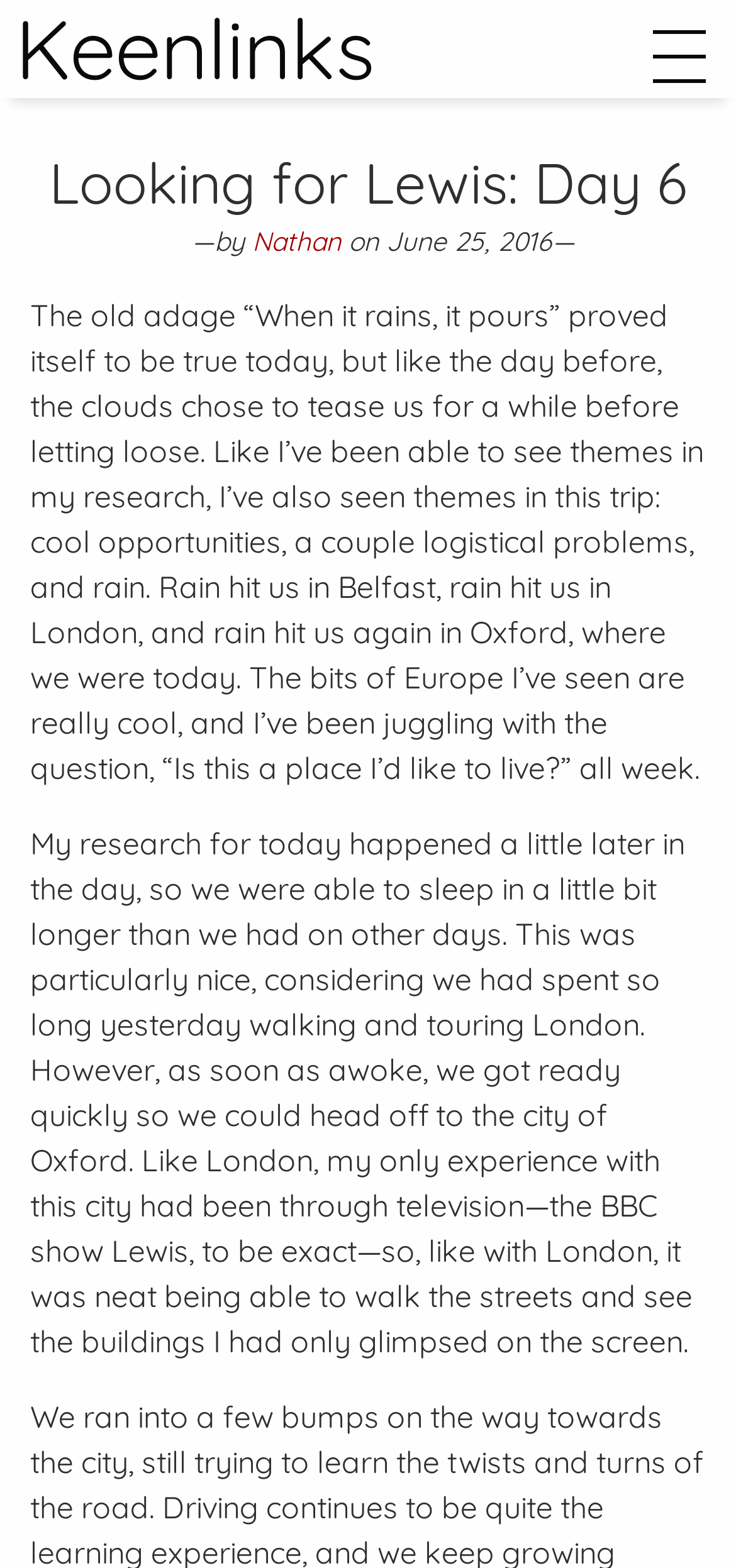Locate the primary heading on the webpage and return its text.

Looking for Lewis: Day 6